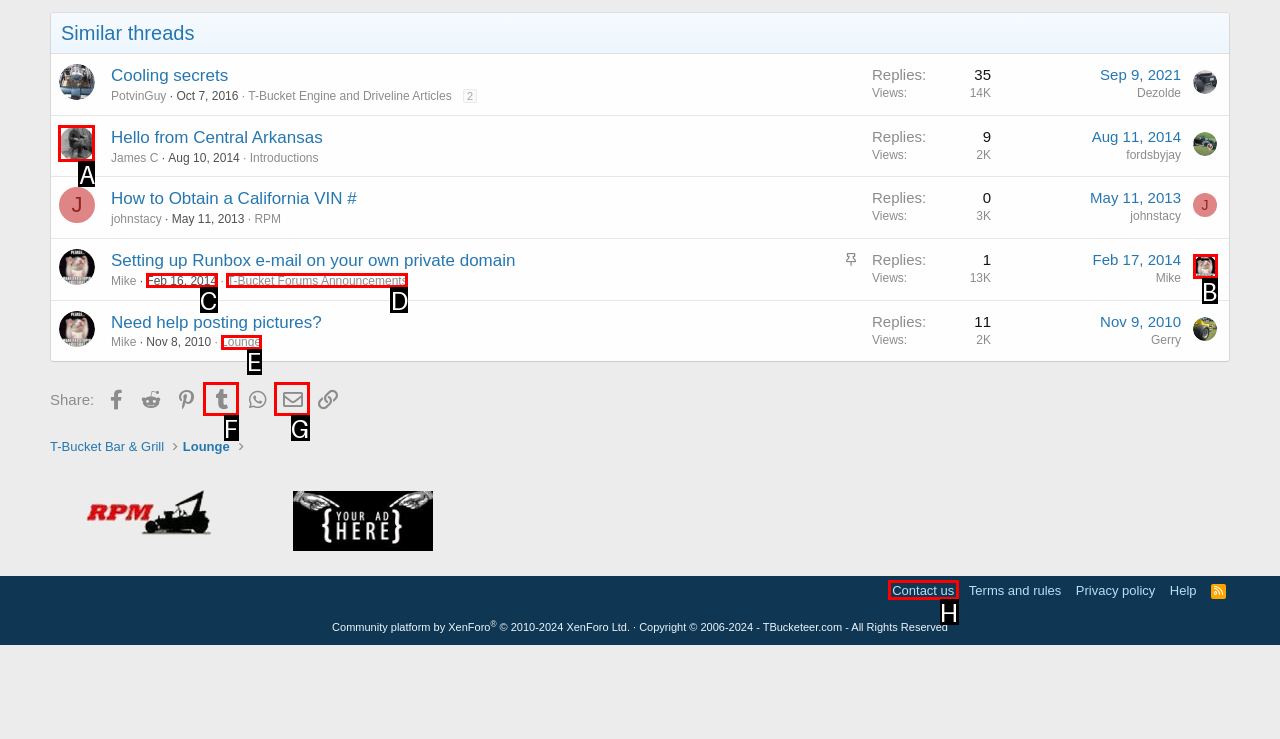Identify the correct UI element to click on to achieve the task: Go to the profile page of 'James C'. Provide the letter of the appropriate element directly from the available choices.

A